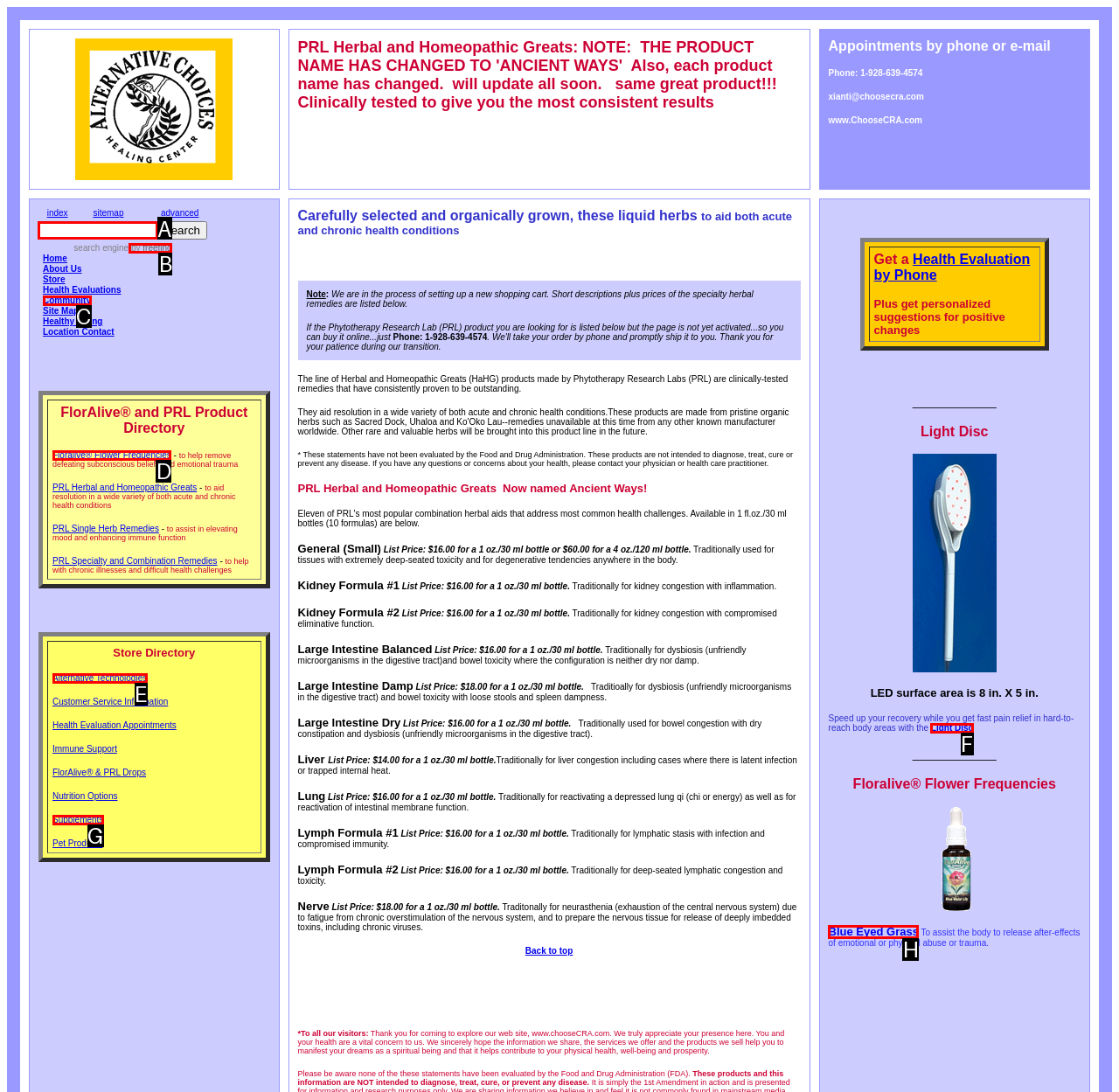Which HTML element should be clicked to perform the following task: search for something
Reply with the letter of the appropriate option.

A